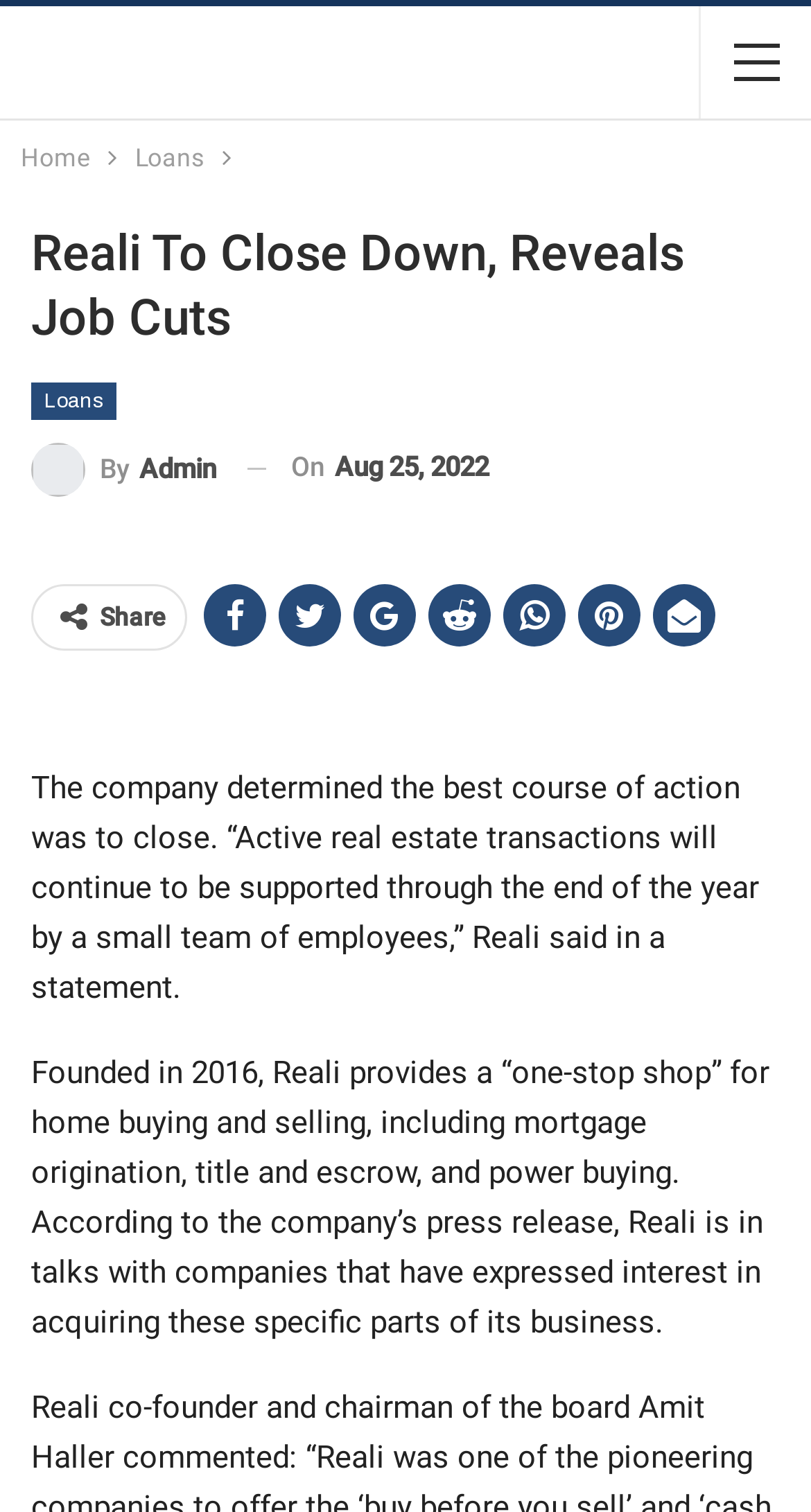Provide the bounding box coordinates, formatted as (top-left x, top-left y, bottom-right x, bottom-right y), with all values being floating point numbers between 0 and 1. Identify the bounding box of the UI element that matches the description: Home

[0.026, 0.089, 0.11, 0.12]